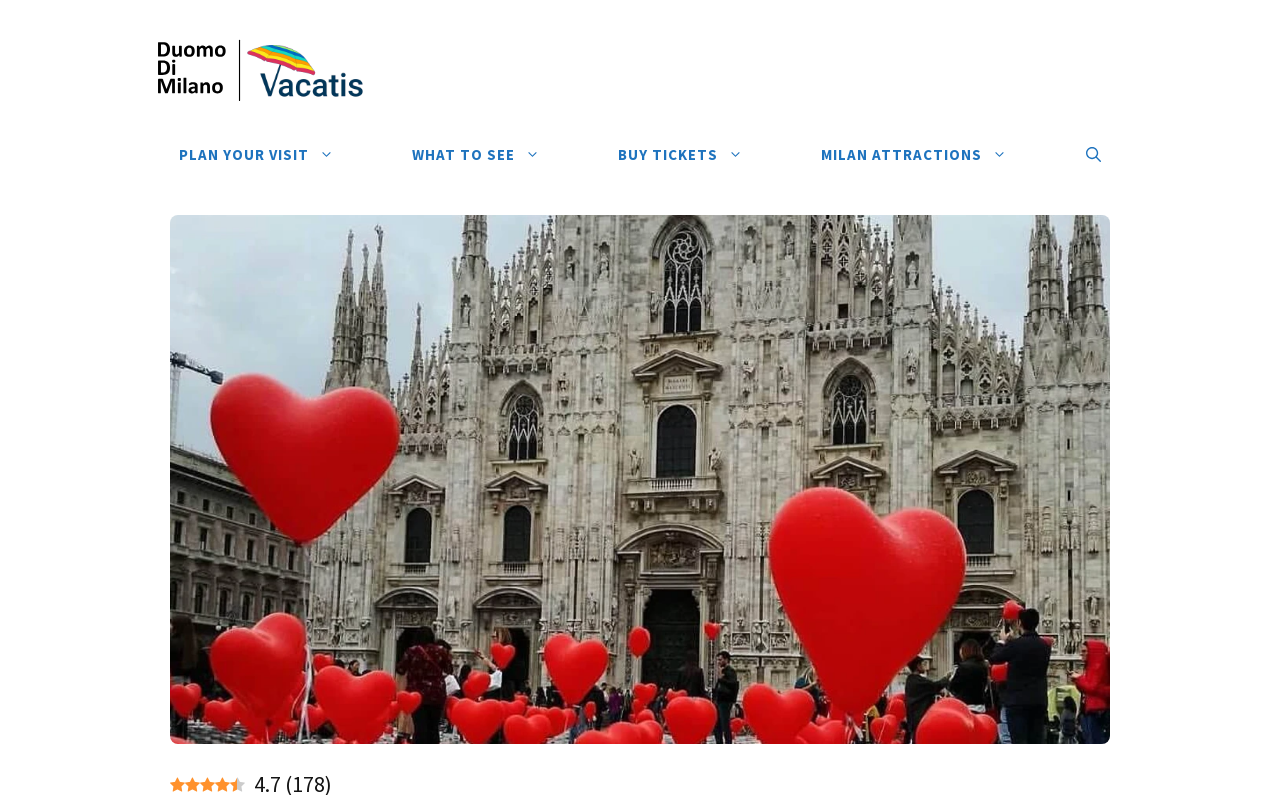Identify and provide the main heading of the webpage.

A Romantic Valentine’s Day in Milan